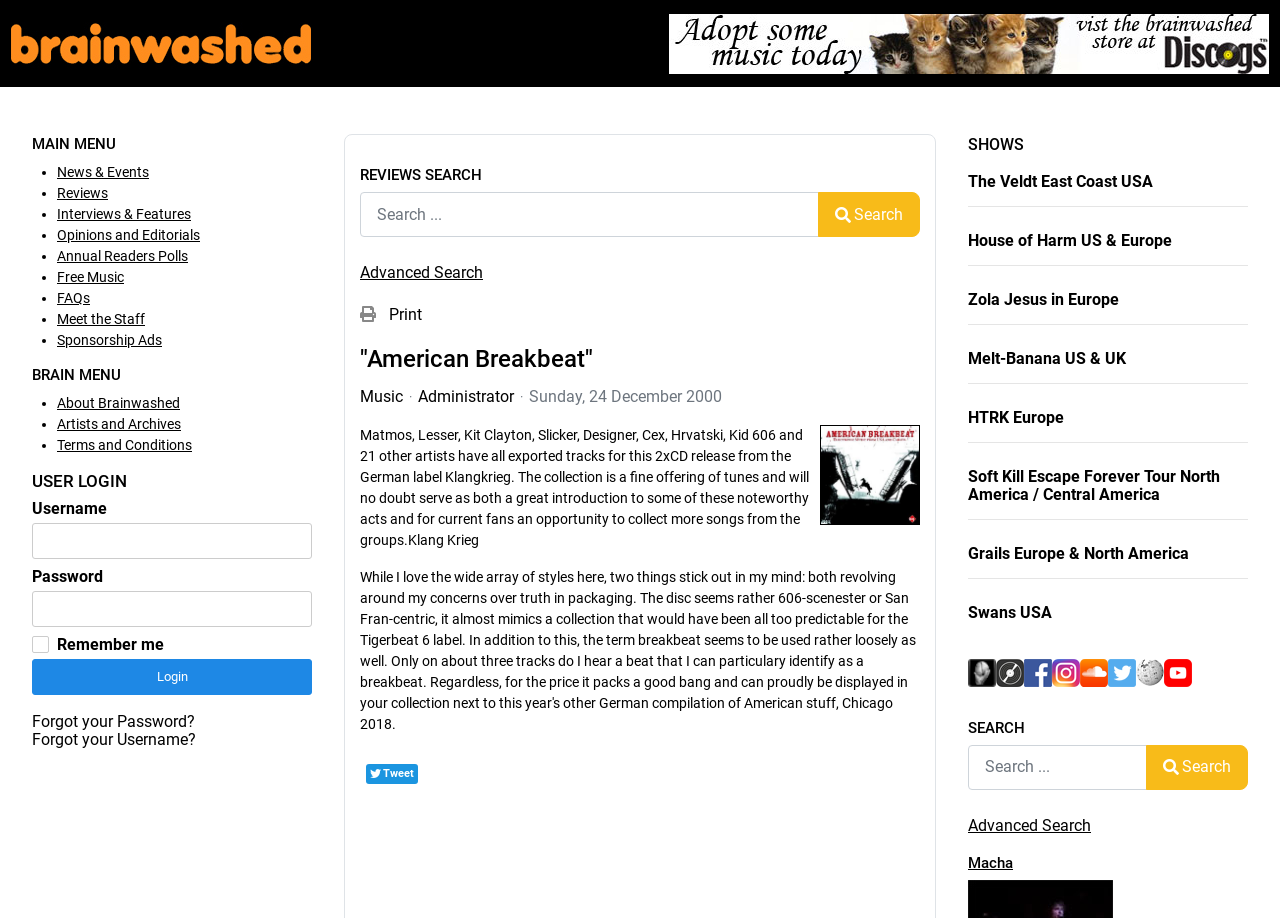Detail the webpage's structure and highlights in your description.

The webpage is a music-related website, specifically a review and information page for an album titled "American Breakbeat". At the top of the page, there is a navigation menu with two sections: "MAIN MENU" and "BRAIN MENU". The "MAIN MENU" section has links to various pages such as "News & Events", "Reviews", and "Free Music", while the "BRAIN MENU" section has links to pages like "About Brainwashed" and "Artists and Archives".

Below the navigation menu, there is a search bar labeled "REVIEWS SEARCH" where users can search for reviews. Next to the search bar, there is an "Advanced Search" link.

The main content of the page is divided into two columns. The left column has a heading that reads "American Breakbeat" and a paragraph of text that describes the album, mentioning that it features tracks from 23 artists, including Matmos, Lesser, and Kid 606. There is also a link to the label "Klang Krieg" and an image.

The right column has a section titled "SHOWS" that lists several upcoming concerts and tours by various artists, including The Veldt, House of Harm, and Swans. Below the "SHOWS" section, there are links to social media platforms like Facebook and Instagram, as well as a link to the website's Discogs page.

At the bottom of the page, there is a login section where users can enter their username and password to access the website's features. There are also links to forgot password and username recovery pages.

Throughout the page, there are several images, including a logo for the website "Brainwashed" and icons for the social media platforms.